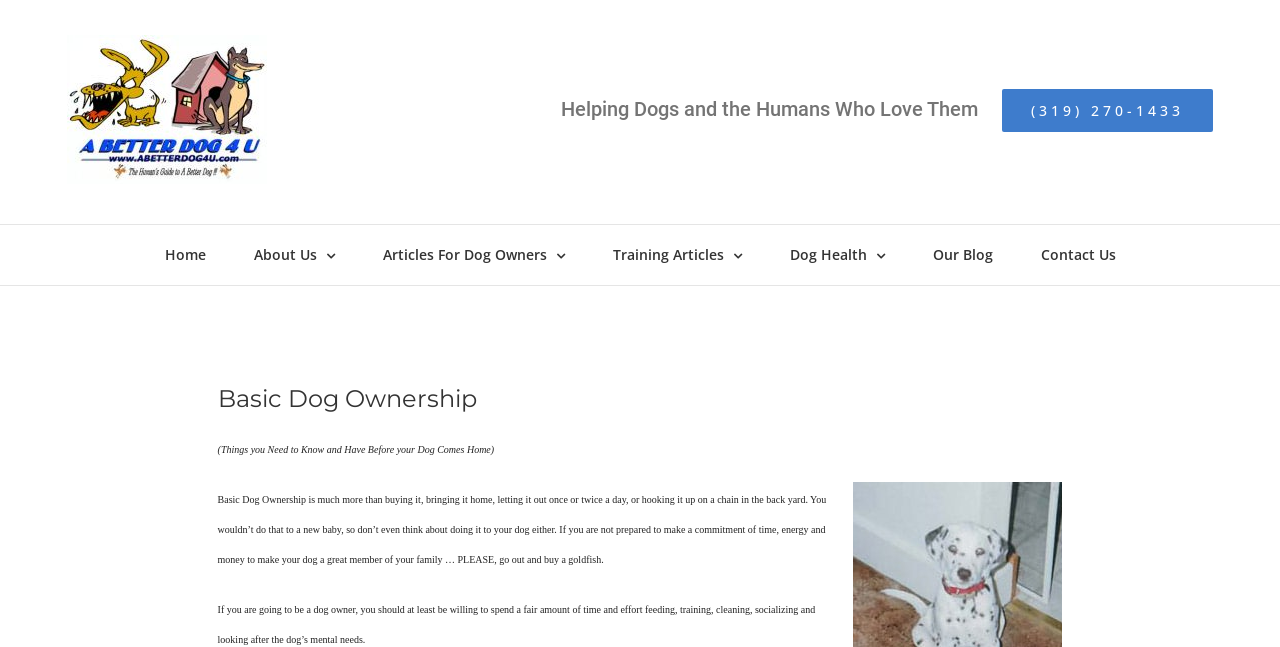What is the logo of the webpage?
Provide a one-word or short-phrase answer based on the image.

Dog Training & Obedience Training Cedar Rapids Iowa Logo